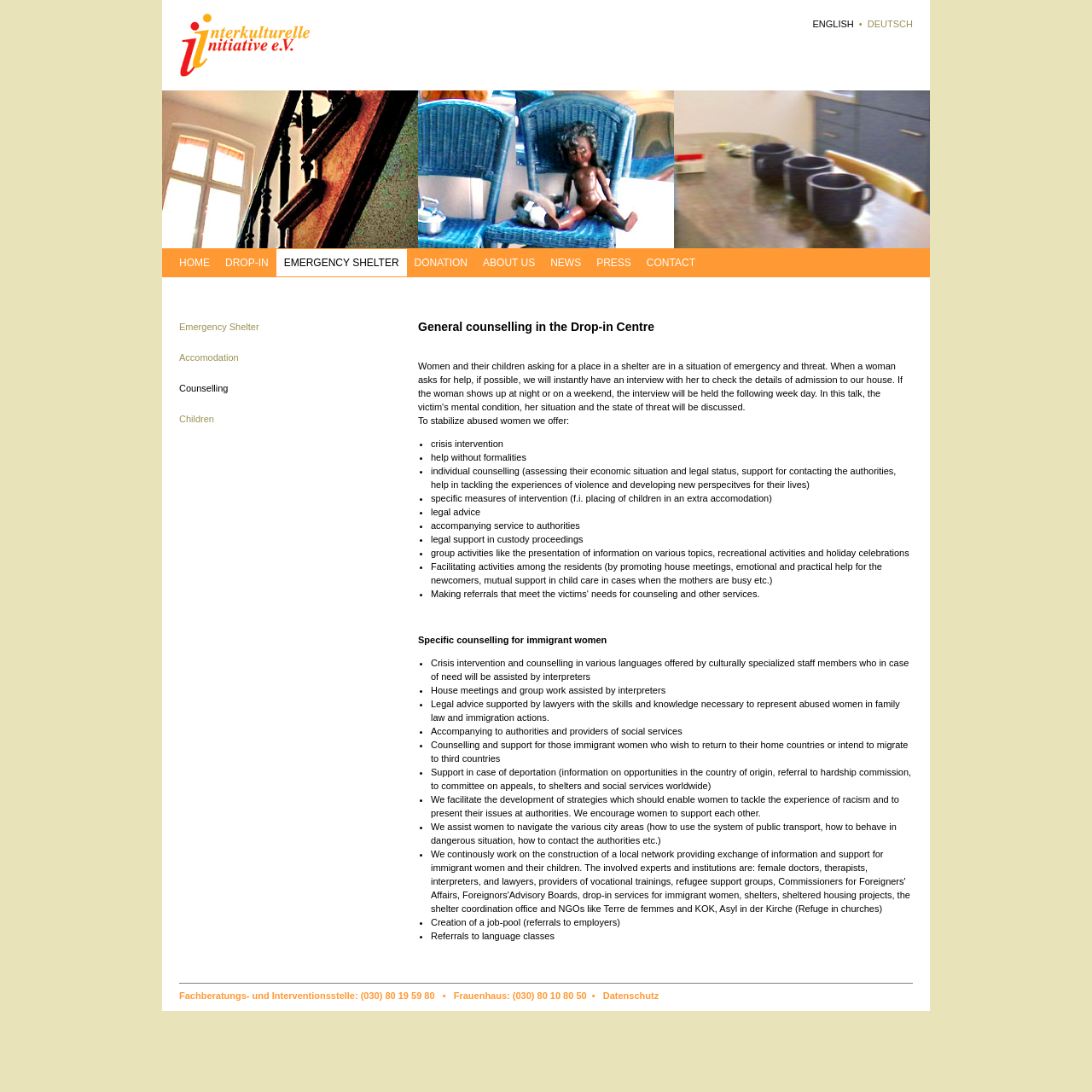Determine the bounding box coordinates for the UI element matching this description: "About us".

[0.435, 0.228, 0.497, 0.253]